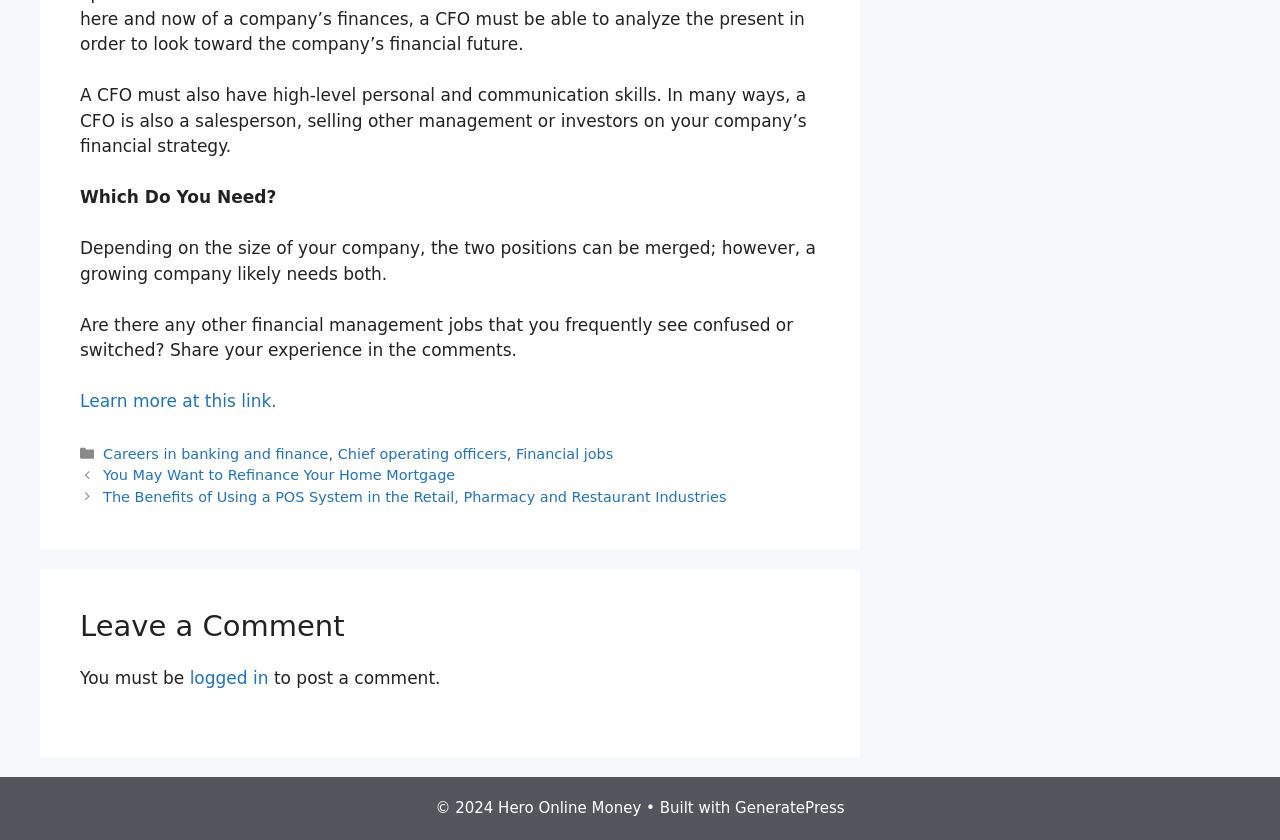Determine the bounding box coordinates of the region I should click to achieve the following instruction: "Read the post about refinancing your home mortgage". Ensure the bounding box coordinates are four float numbers between 0 and 1, i.e., [left, top, right, bottom].

[0.081, 0.556, 0.356, 0.575]